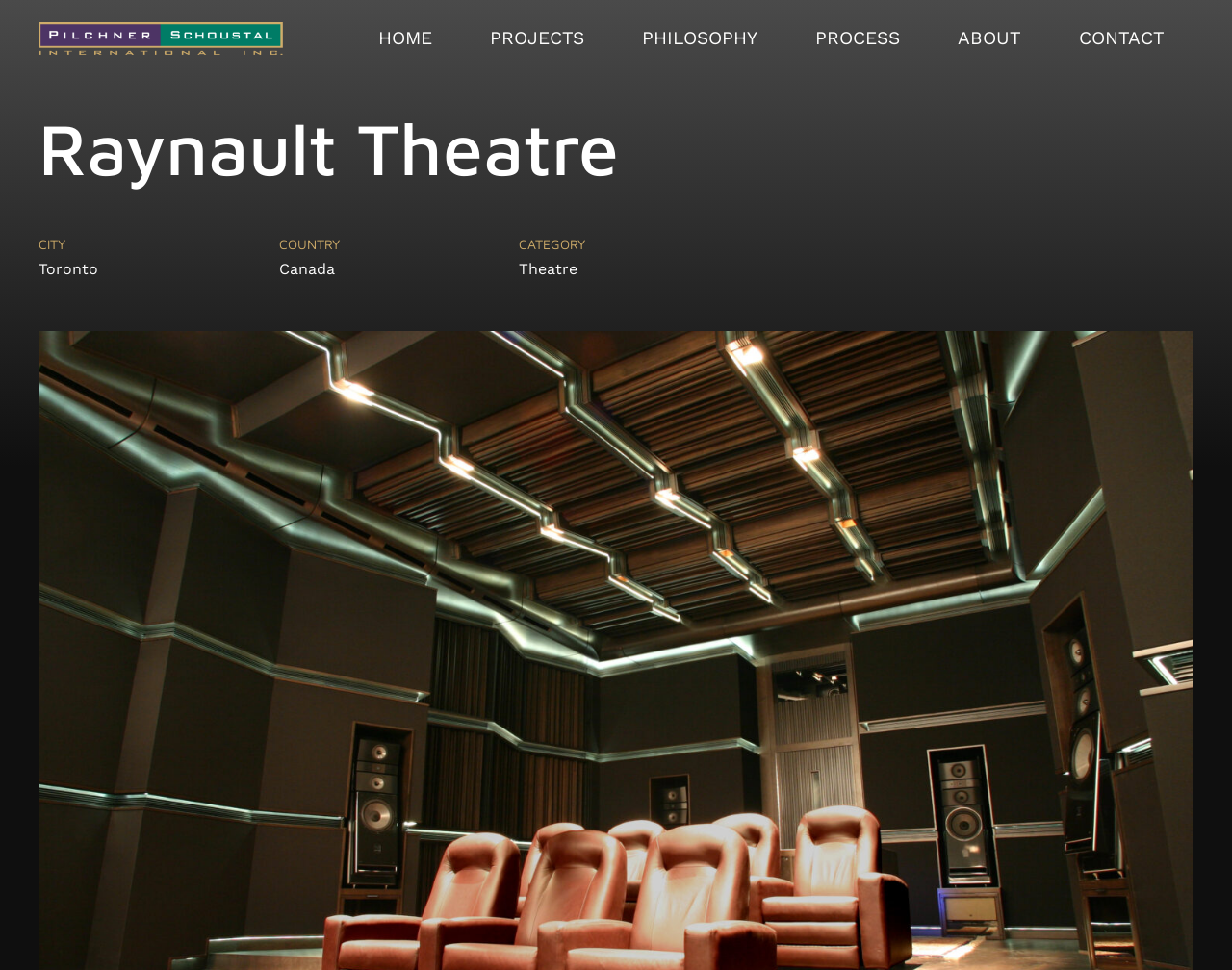Look at the image and answer the question in detail:
What is the location of Raynault Theatre?

I found the location of Raynault Theatre by looking at the static text elements on the webpage. Specifically, I found the 'CITY' and 'COUNTRY' labels, which correspond to 'Toronto' and 'Canada', respectively.